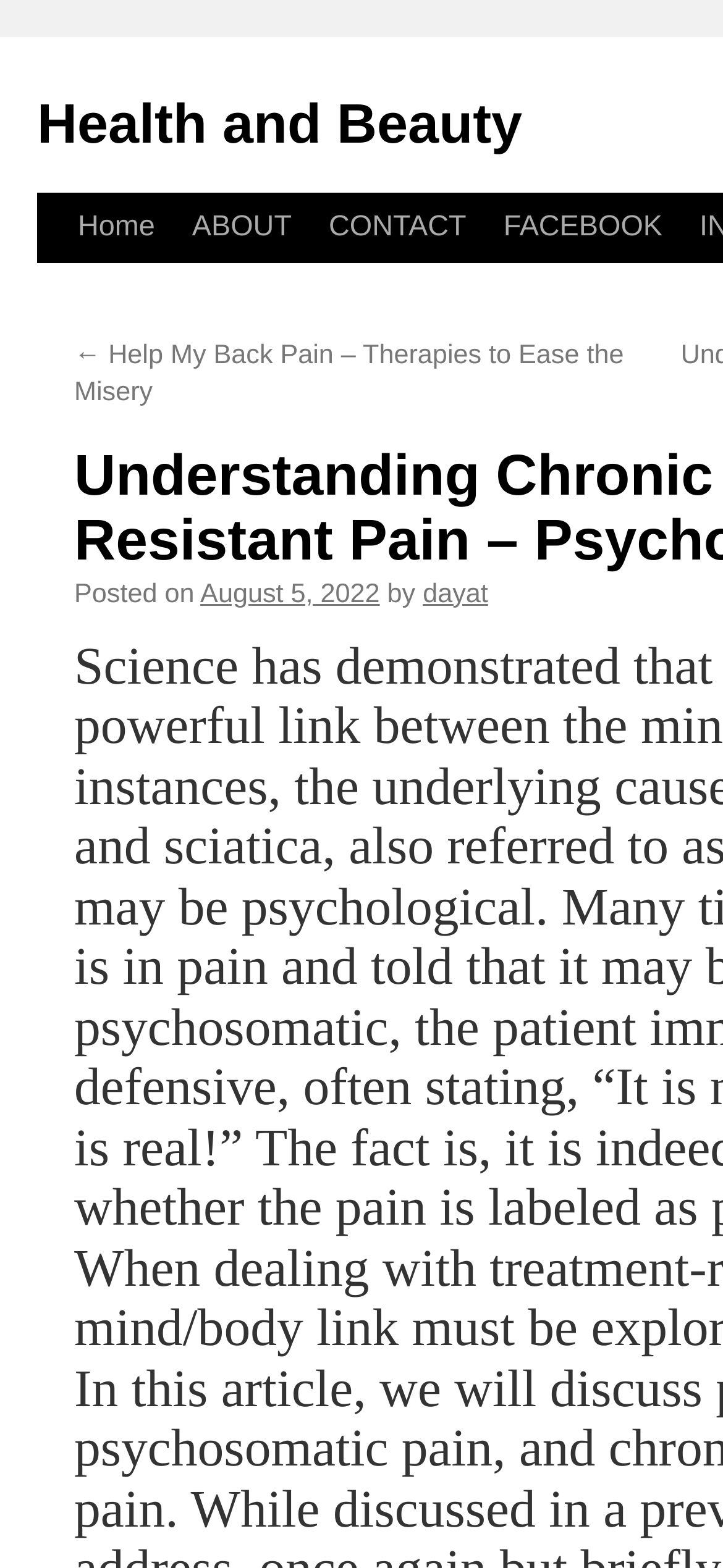Identify the bounding box coordinates of the element to click to follow this instruction: 'skip to content'. Ensure the coordinates are four float values between 0 and 1, provided as [left, top, right, bottom].

[0.051, 0.123, 0.103, 0.258]